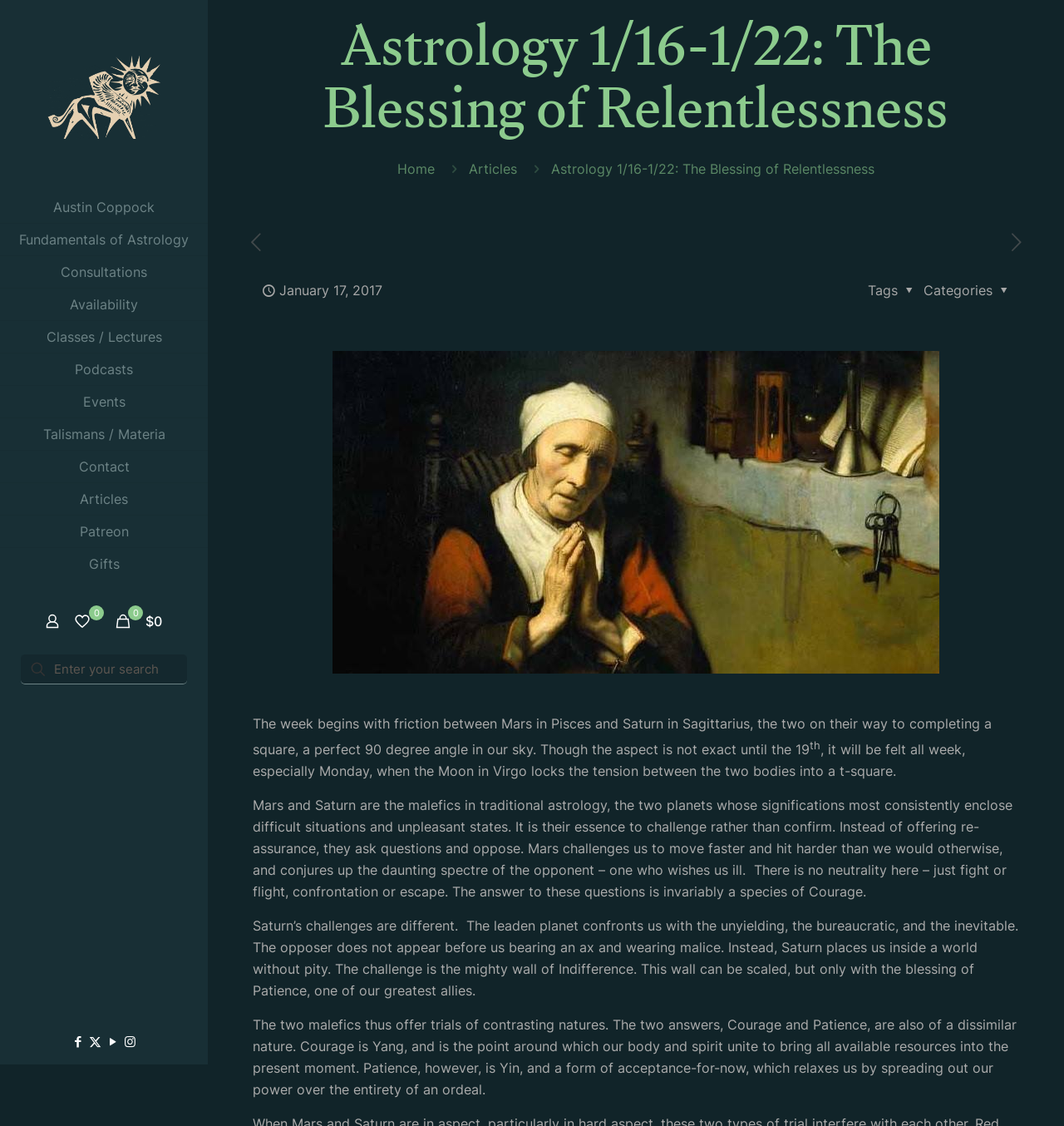Please predict the bounding box coordinates of the element's region where a click is necessary to complete the following instruction: "search for something". The coordinates should be represented by four float numbers between 0 and 1, i.e., [left, top, right, bottom].

[0.02, 0.581, 0.176, 0.608]